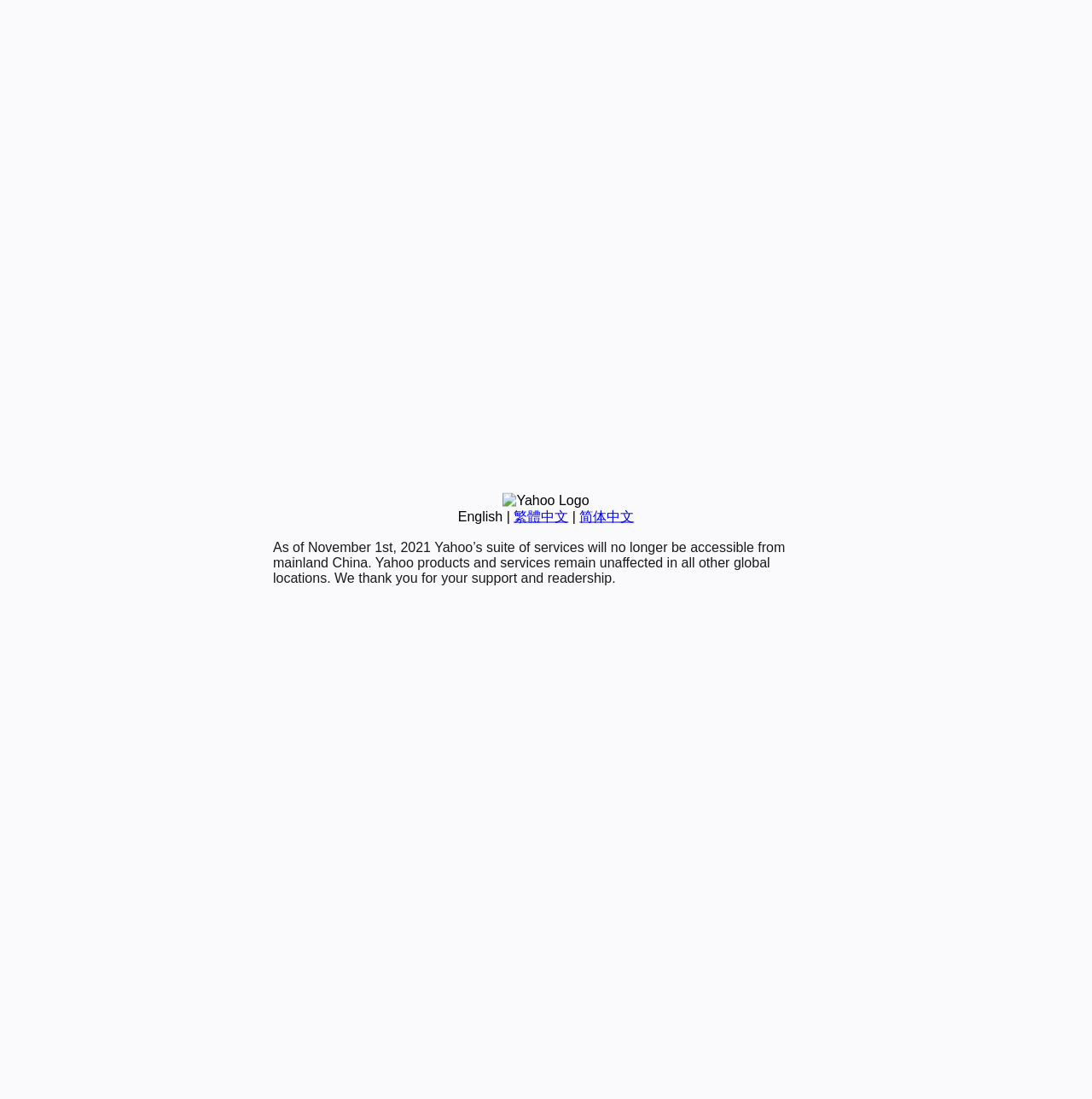Find the bounding box coordinates for the HTML element described in this sentence: "Accept". Provide the coordinates as four float numbers between 0 and 1, in the format [left, top, right, bottom].

None